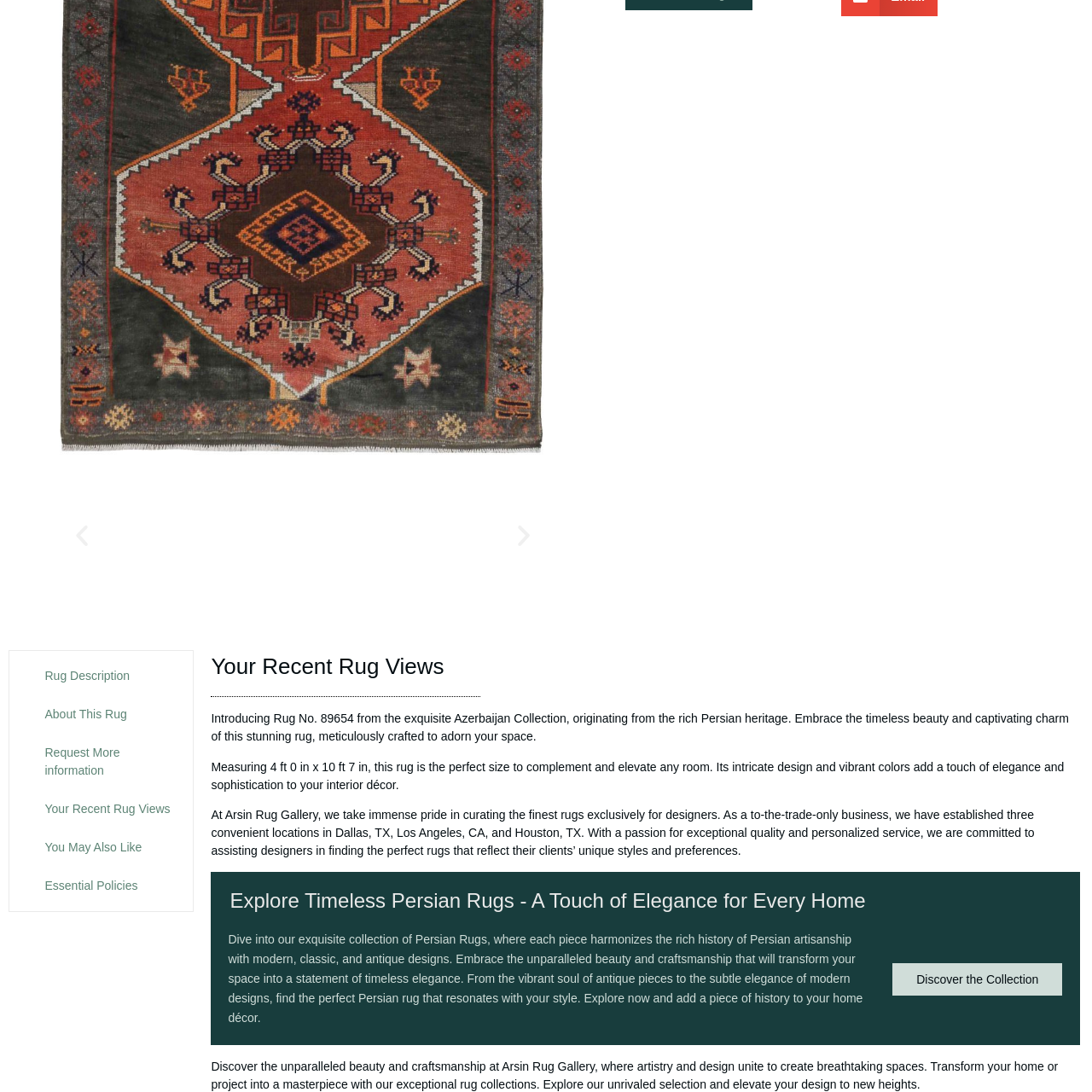Generate a detailed caption for the image contained in the red outlined area.

This image features a stunning rug from the Azerbaijan Collection, specifically rug number 89654, which measures 4 feet by 10 feet 7 inches. The intricate design and vibrant colors of the rug highlight the rich Persian heritage, making it a perfect addition to elevate any interior space. Crafted with meticulous attention to detail, this piece embodies timeless beauty and captivating charm. 

Arsin Rug Gallery, known for its exceptional quality and personalized service, specializes in curating exquisite rugs exclusively for designers. This beautiful rug exemplifies the artistry and craftsmanship that define their collection, inviting you to explore the elegance it can bring to your home decor.